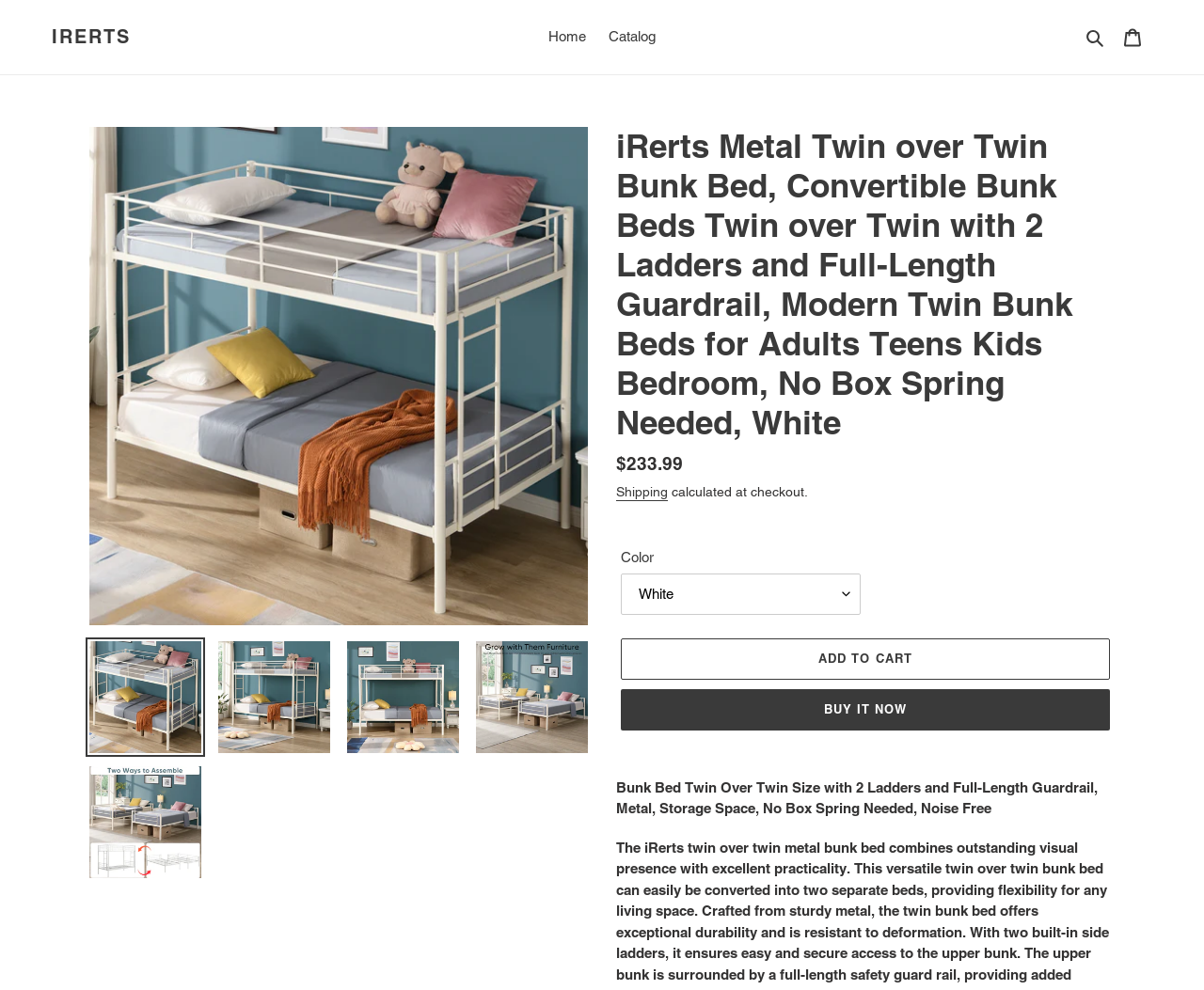What is the main heading of this webpage? Please extract and provide it.

iRerts Metal Twin over Twin Bunk Bed, Convertible Bunk Beds Twin over Twin with 2 Ladders and Full-Length Guardrail, Modern Twin Bunk Beds for Adults Teens Kids Bedroom, No Box Spring Needed, White